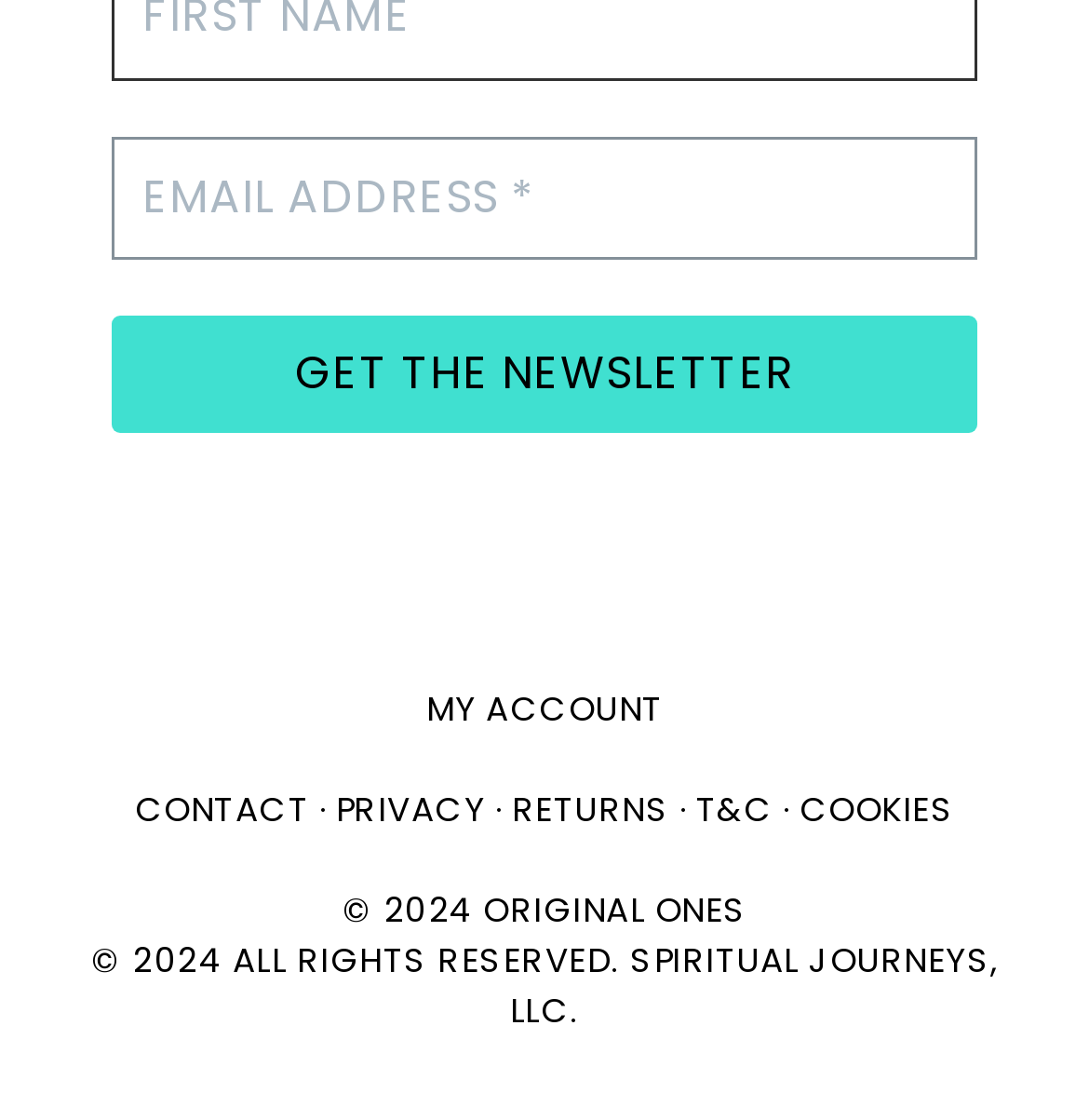Please identify the coordinates of the bounding box that should be clicked to fulfill this instruction: "Go to my account".

[0.391, 0.612, 0.609, 0.654]